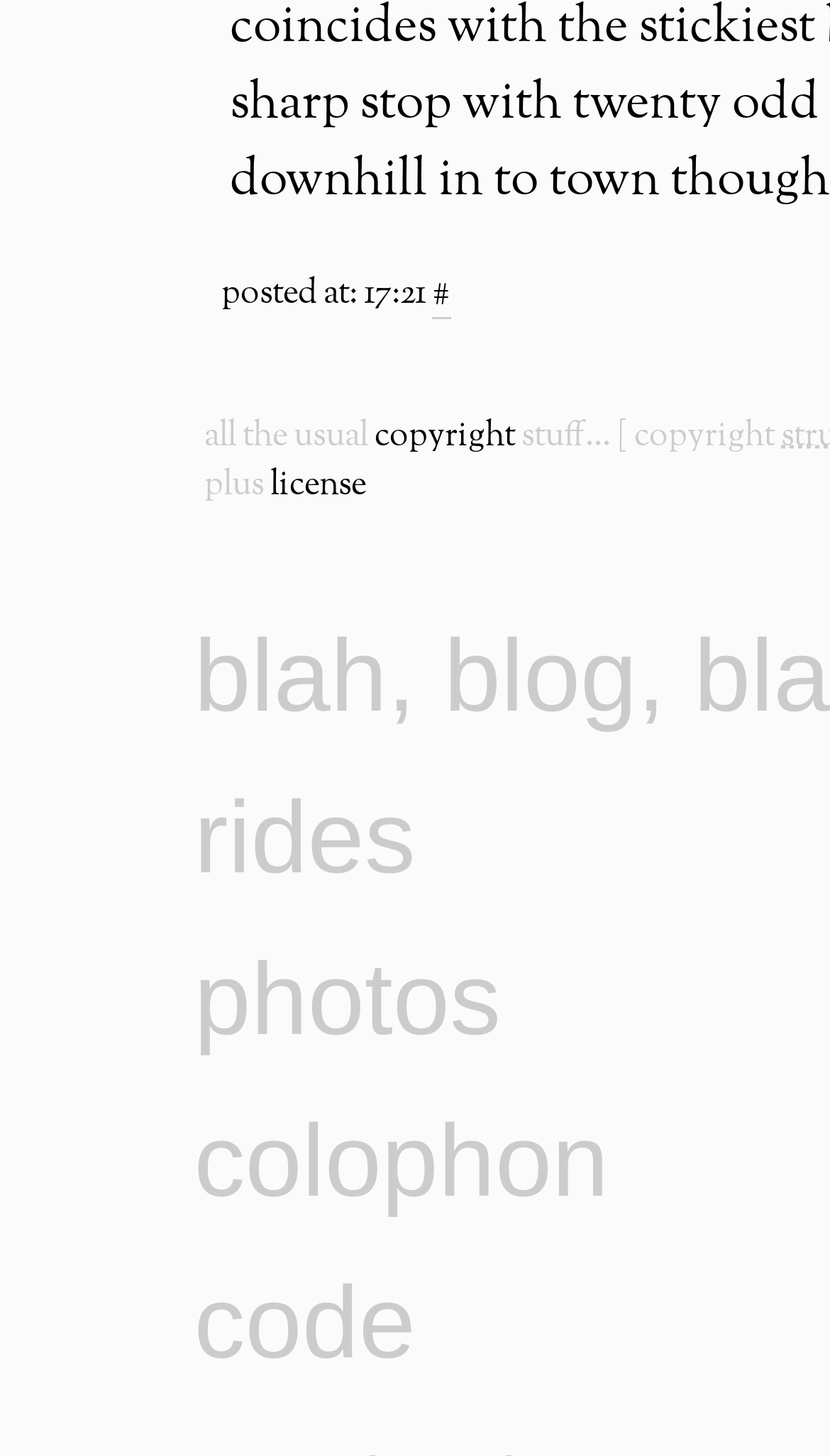Predict the bounding box of the UI element based on this description: "Meet the".

None